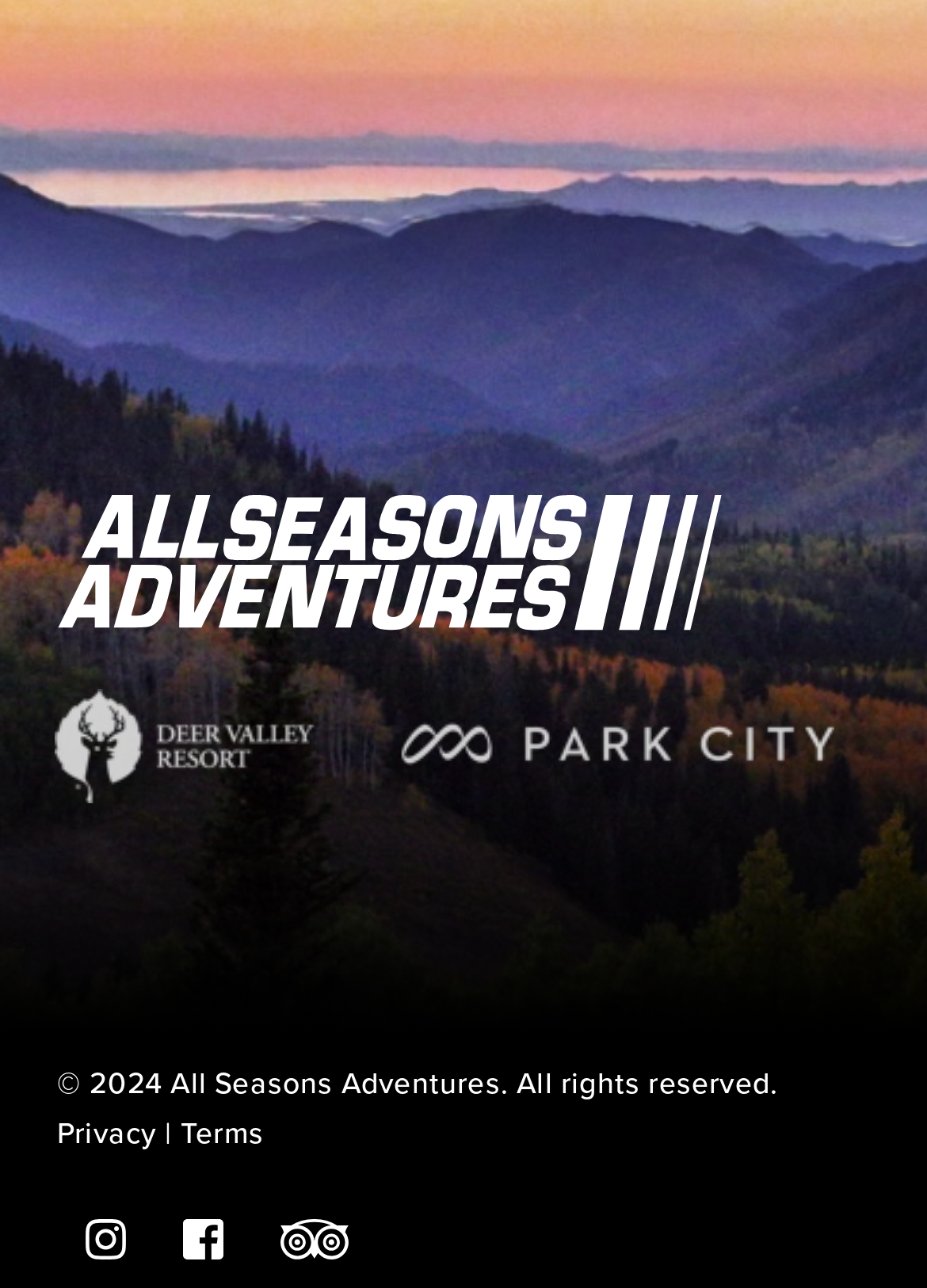Utilize the information from the image to answer the question in detail:
How many images are there on the webpage?

I counted the number of image elements on the webpage, and there are five of them, including the logo, a banner image, and three social media icons.